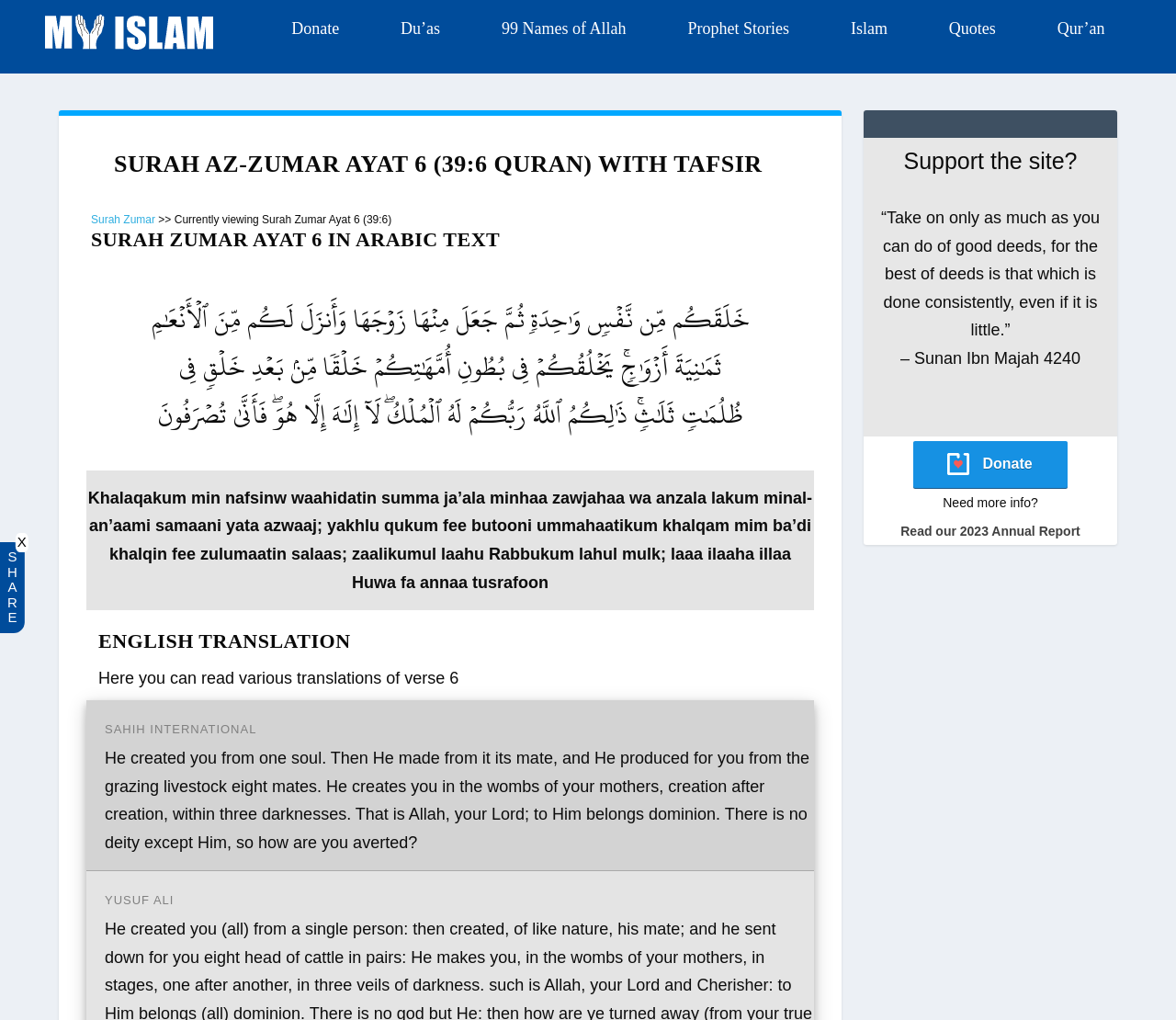What is the name of the translator of the Quran verse?
Please provide a comprehensive answer based on the visual information in the image.

The webpage provides various translations of the Quran verse, and one of the translators mentioned is Sahih International, as indicated by the heading 'SAHIH INTERNATIONAL'.